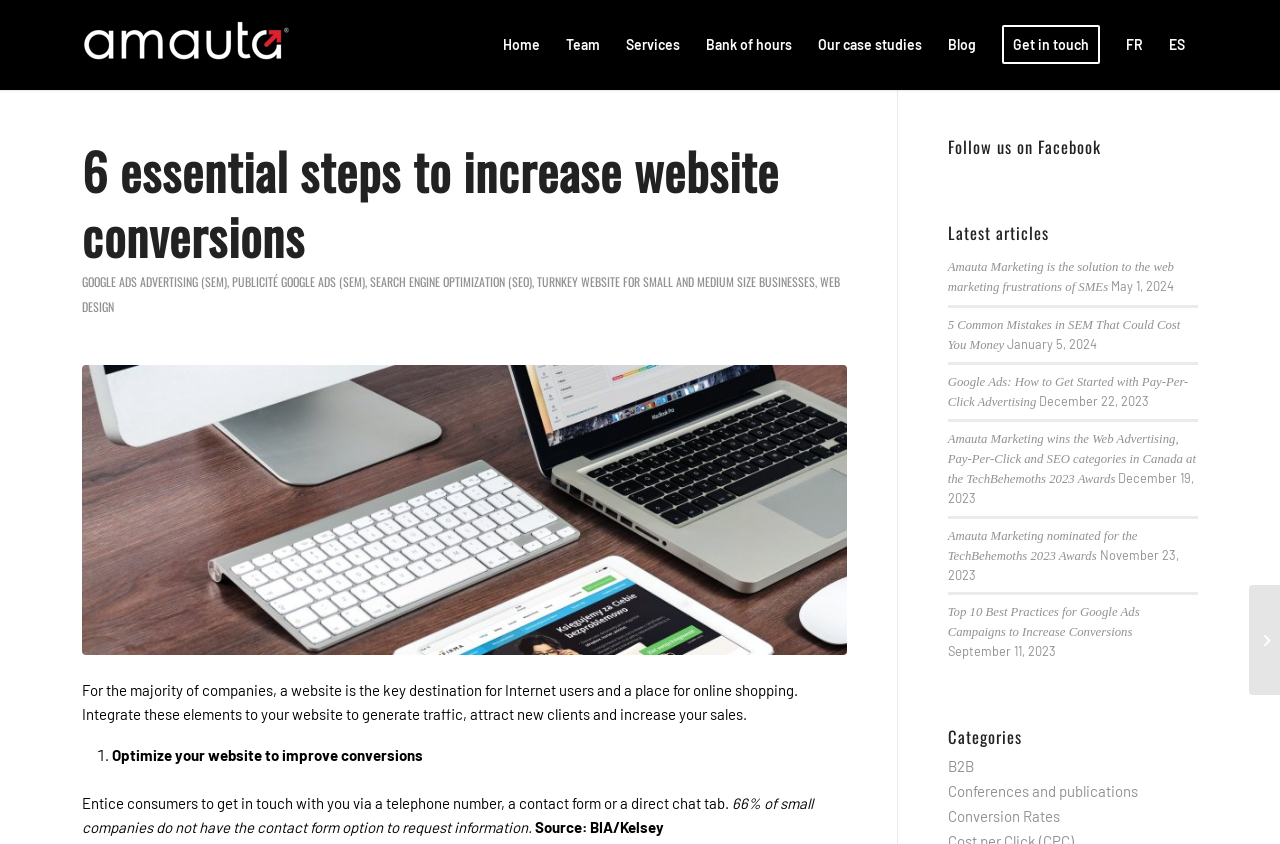Pinpoint the bounding box coordinates of the element that must be clicked to accomplish the following instruction: "Learn about 'SEARCH ENGINE OPTIMIZATION (SEO)'". The coordinates should be in the format of four float numbers between 0 and 1, i.e., [left, top, right, bottom].

[0.289, 0.323, 0.416, 0.344]